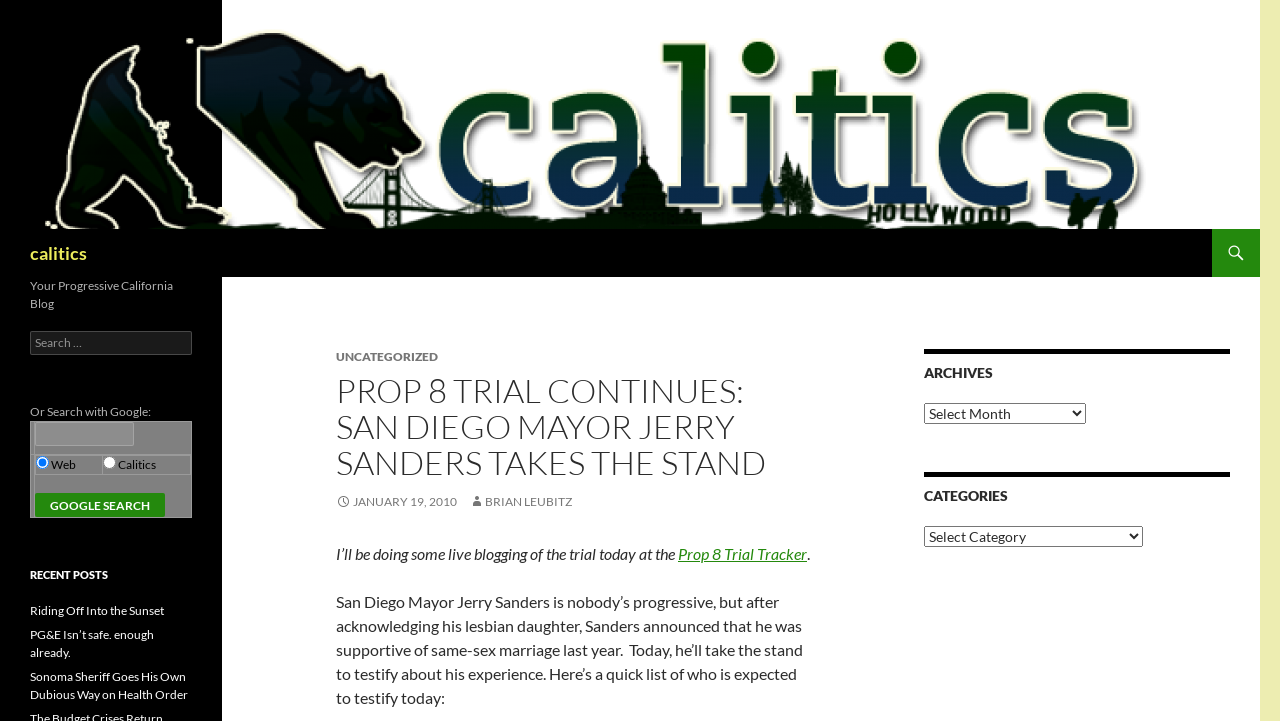Find the bounding box coordinates of the element to click in order to complete the given instruction: "Go to Prop 8 Trial Tracker."

[0.53, 0.755, 0.63, 0.781]